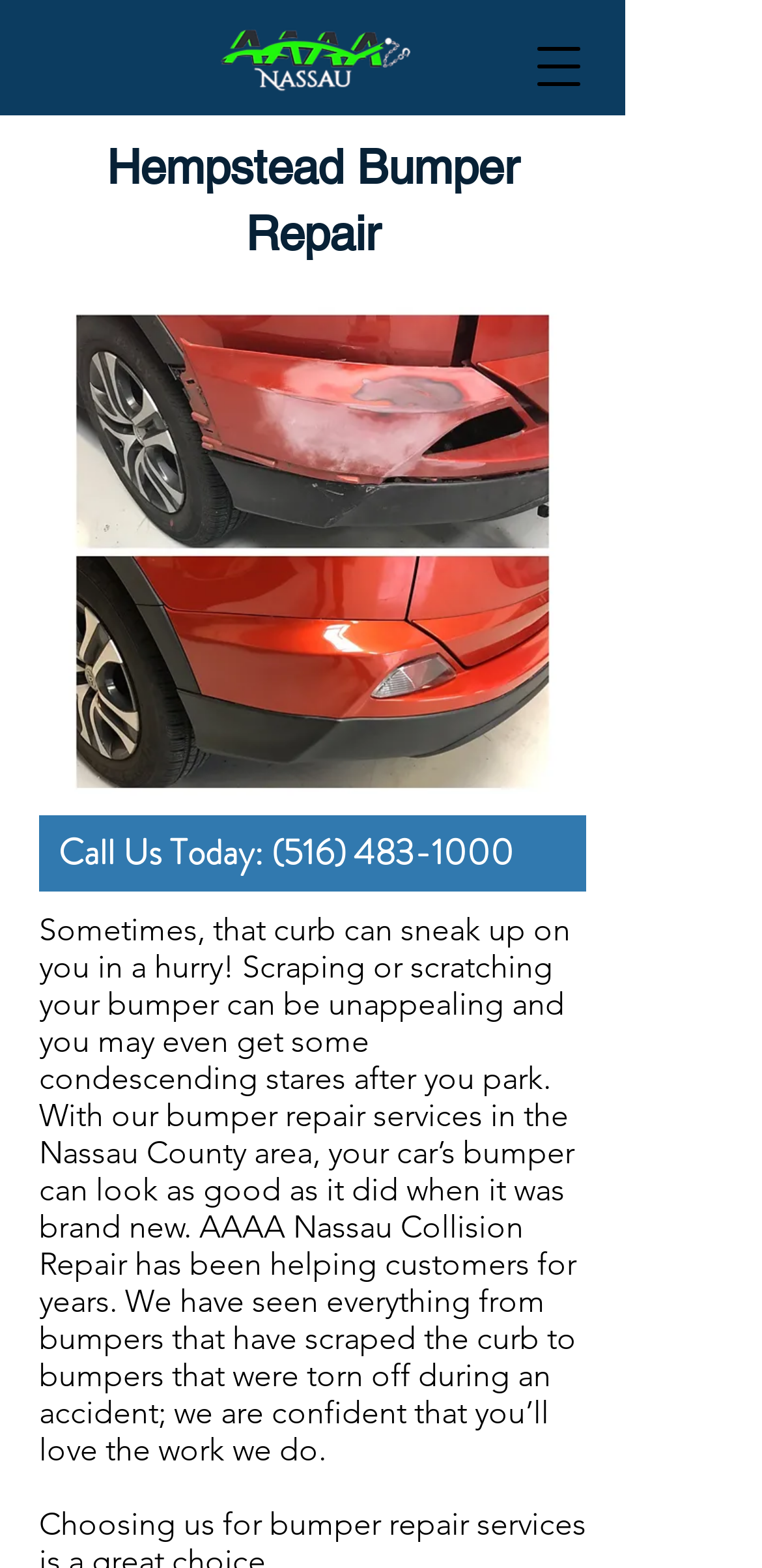Identify and generate the primary title of the webpage.

Hempstead Bumper Repair